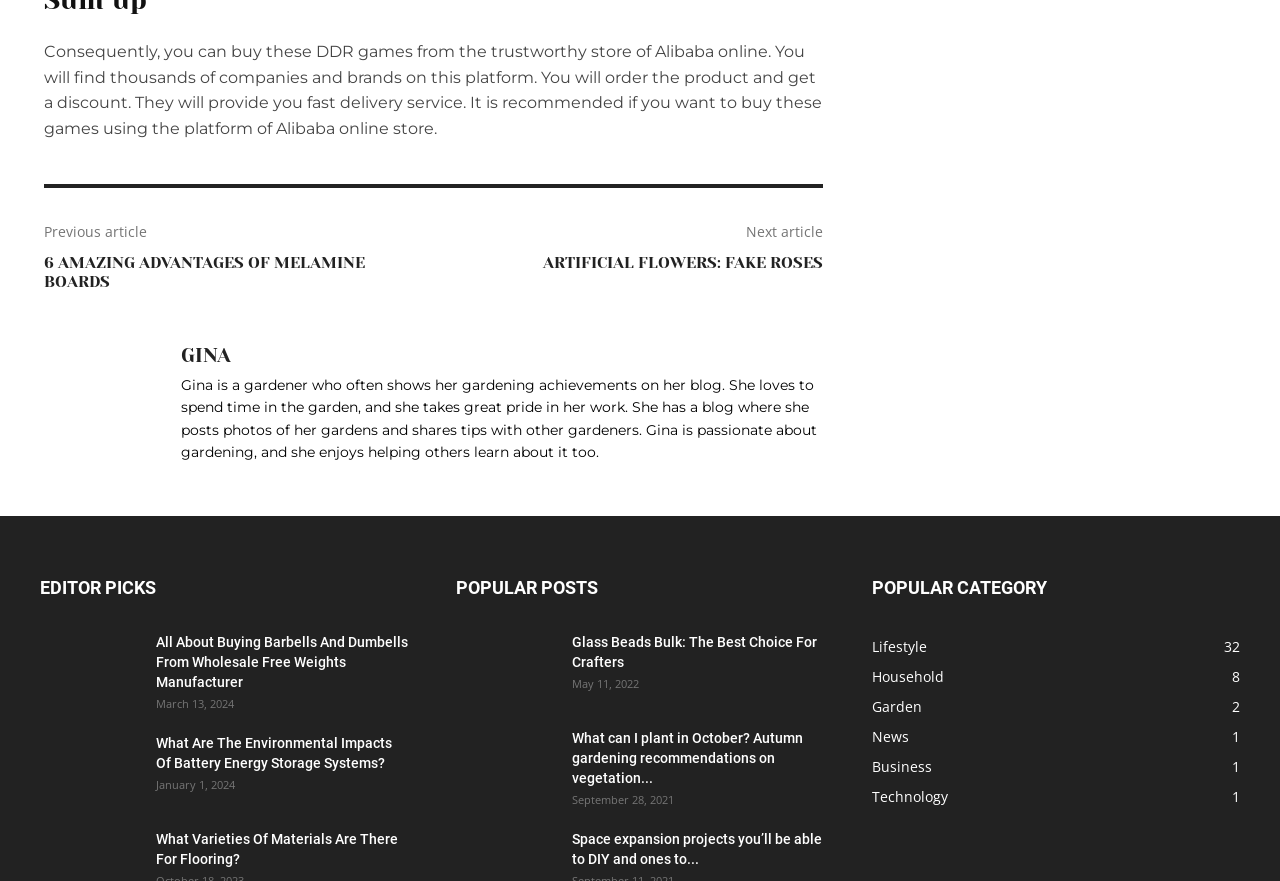Based on the element description: "parent_node: GINA title="Gina"", identify the bounding box coordinates for this UI element. The coordinates must be four float numbers between 0 and 1, listed as [left, top, right, bottom].

[0.034, 0.385, 0.125, 0.531]